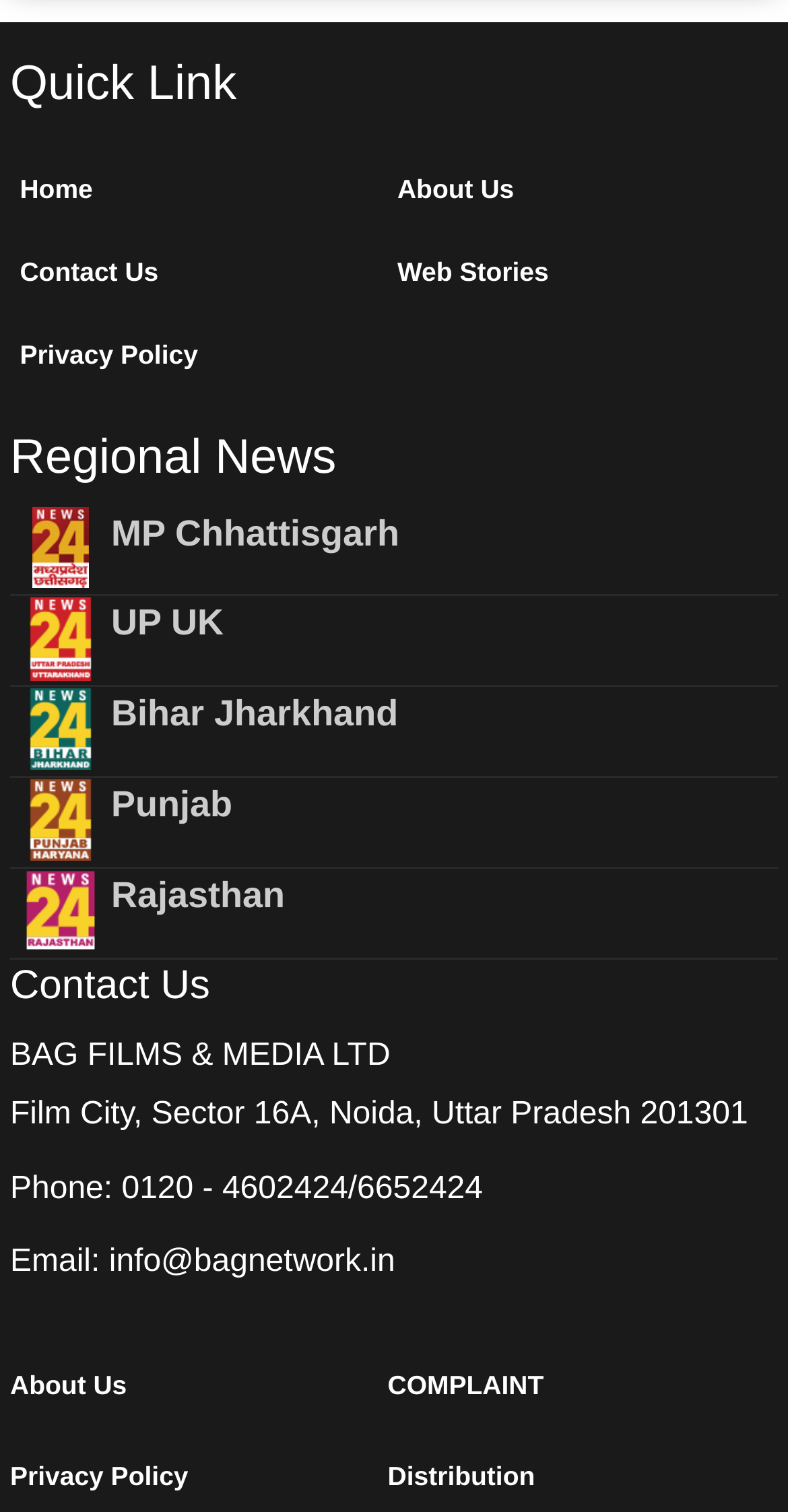What is the phone number listed on the page?
Answer the question with detailed information derived from the image.

I looked for the static text element with the label 'Phone:' and found the corresponding link with the phone number '0120 - 4602424/6652424'.